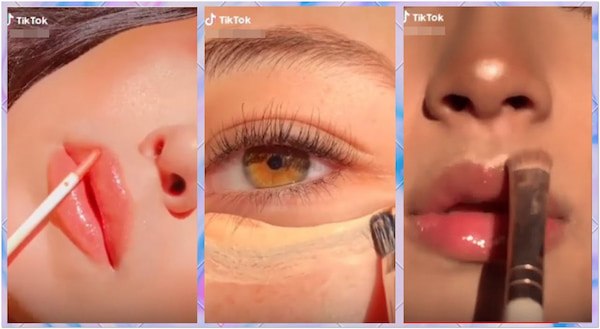Using a single word or phrase, answer the following question: 
What is the tool used in the second shot?

A brush